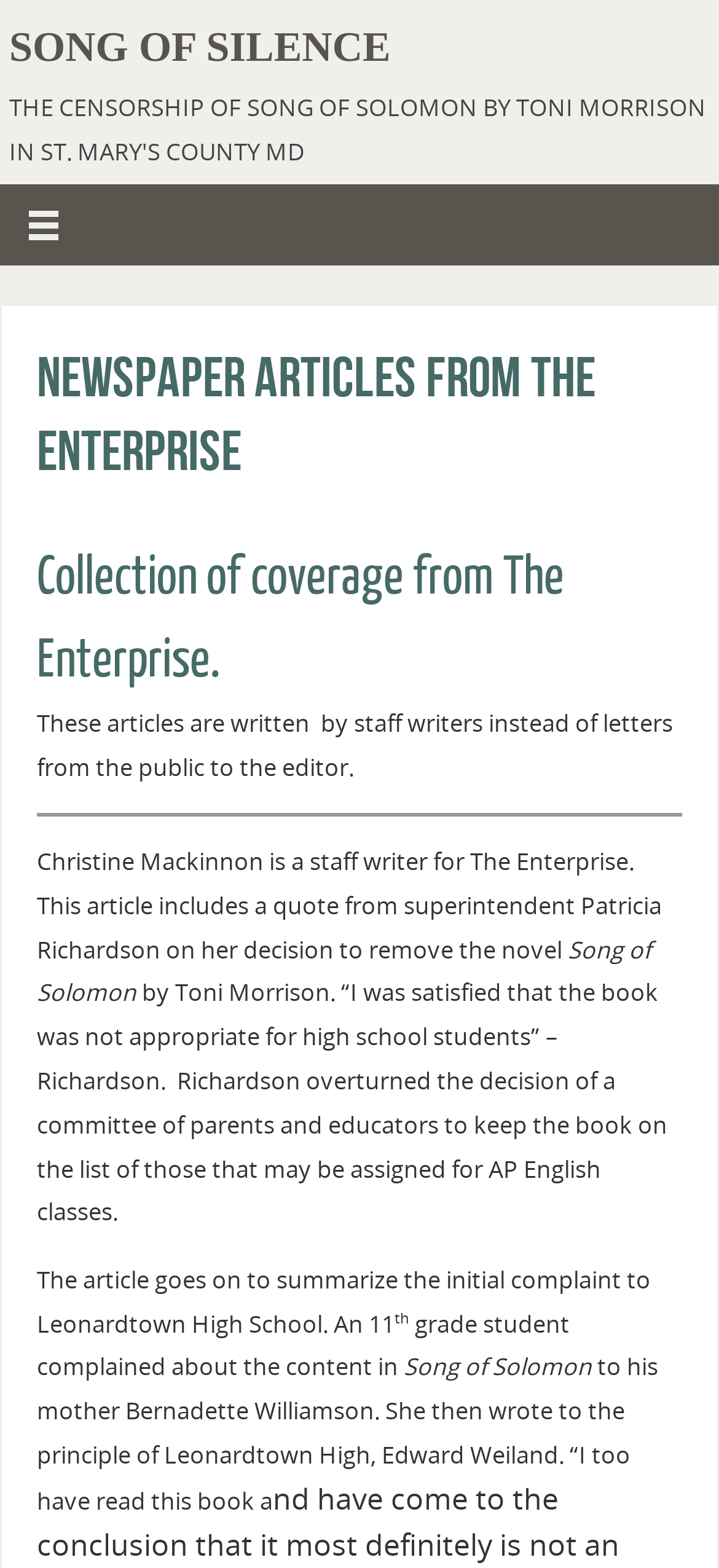Based on the image, please respond to the question with as much detail as possible:
What is the name of the high school mentioned in the article?

I found this information by reading the text on the webpage, specifically the sentence mentioning the initial complaint to Leonardtown High School.